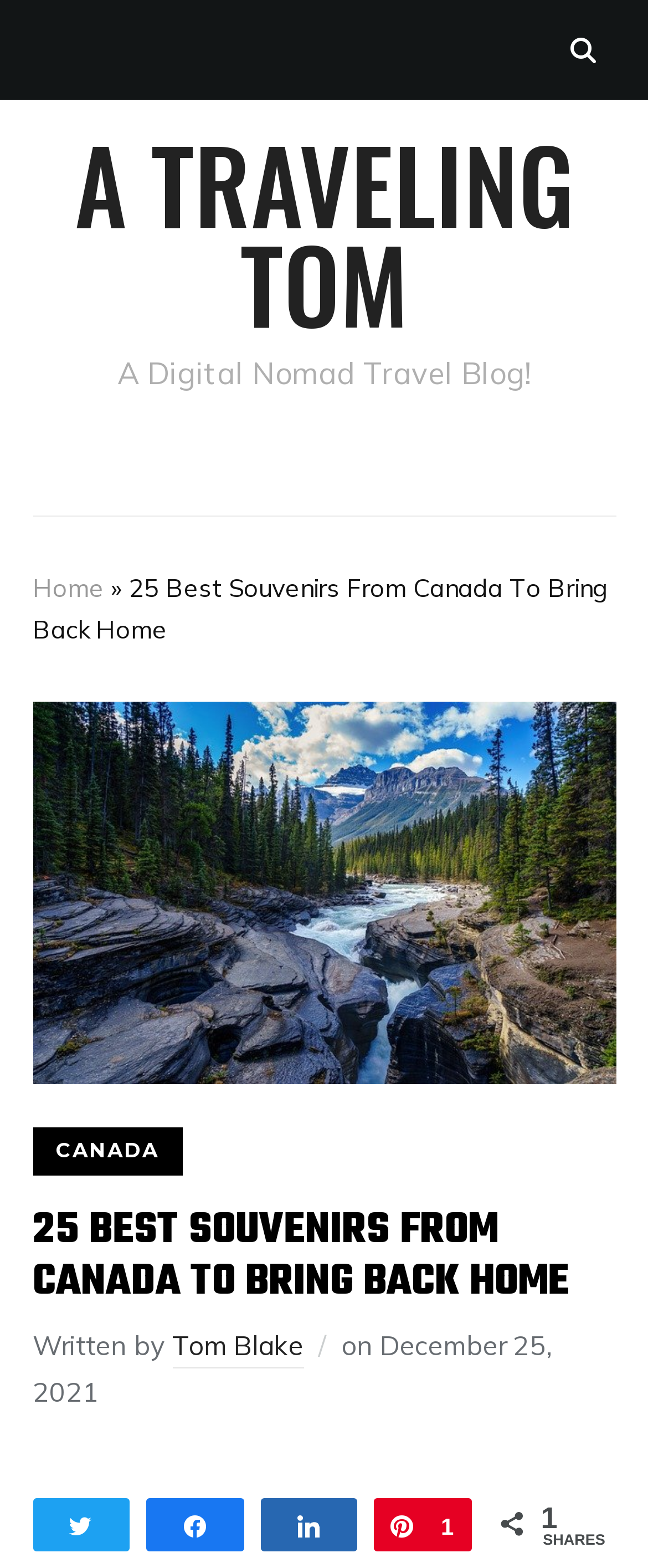Please identify the webpage's heading and generate its text content.

A TRAVELING TOM